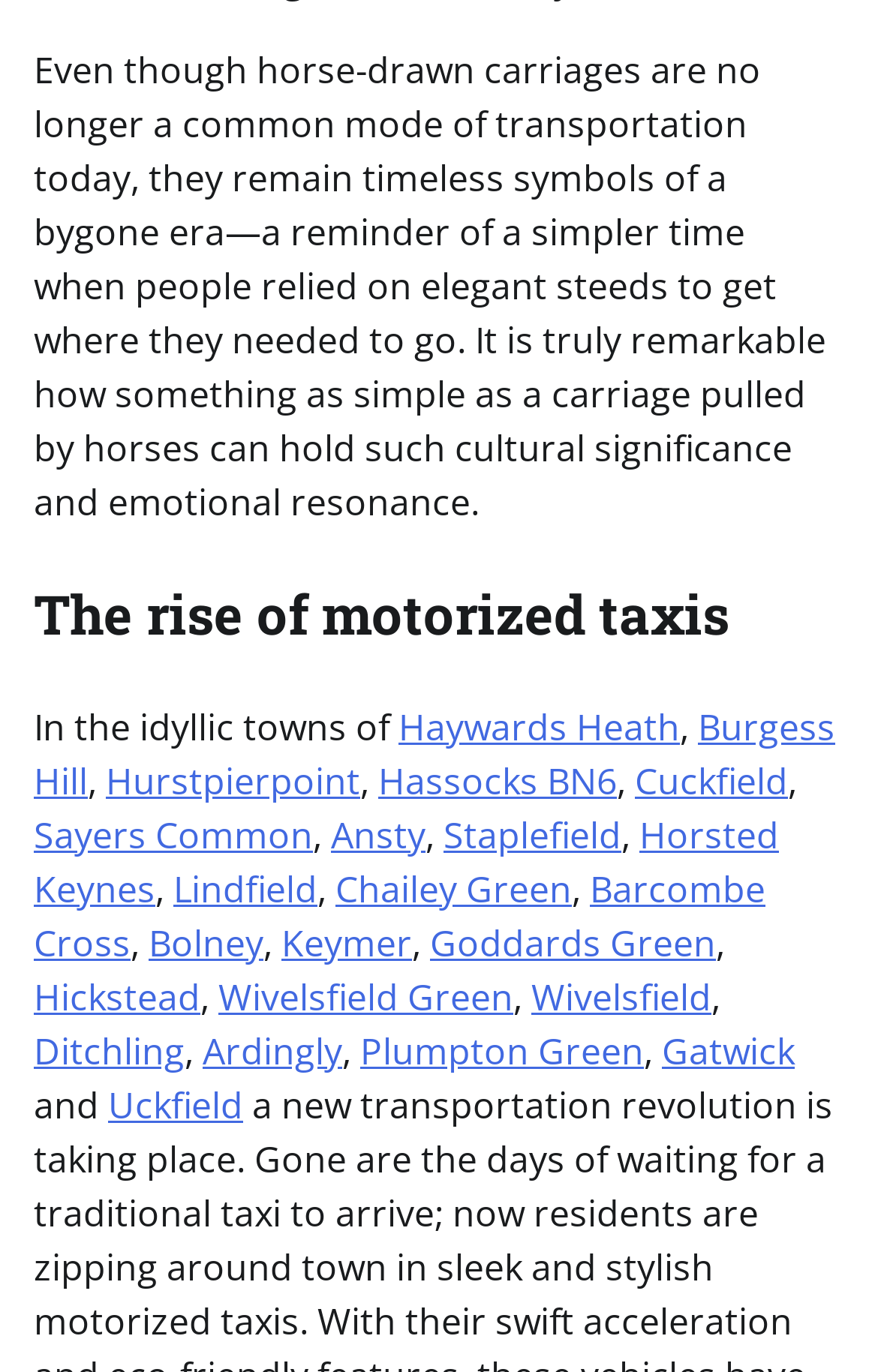Respond with a single word or phrase to the following question: What is the topic of the first paragraph?

Horse-drawn carriages